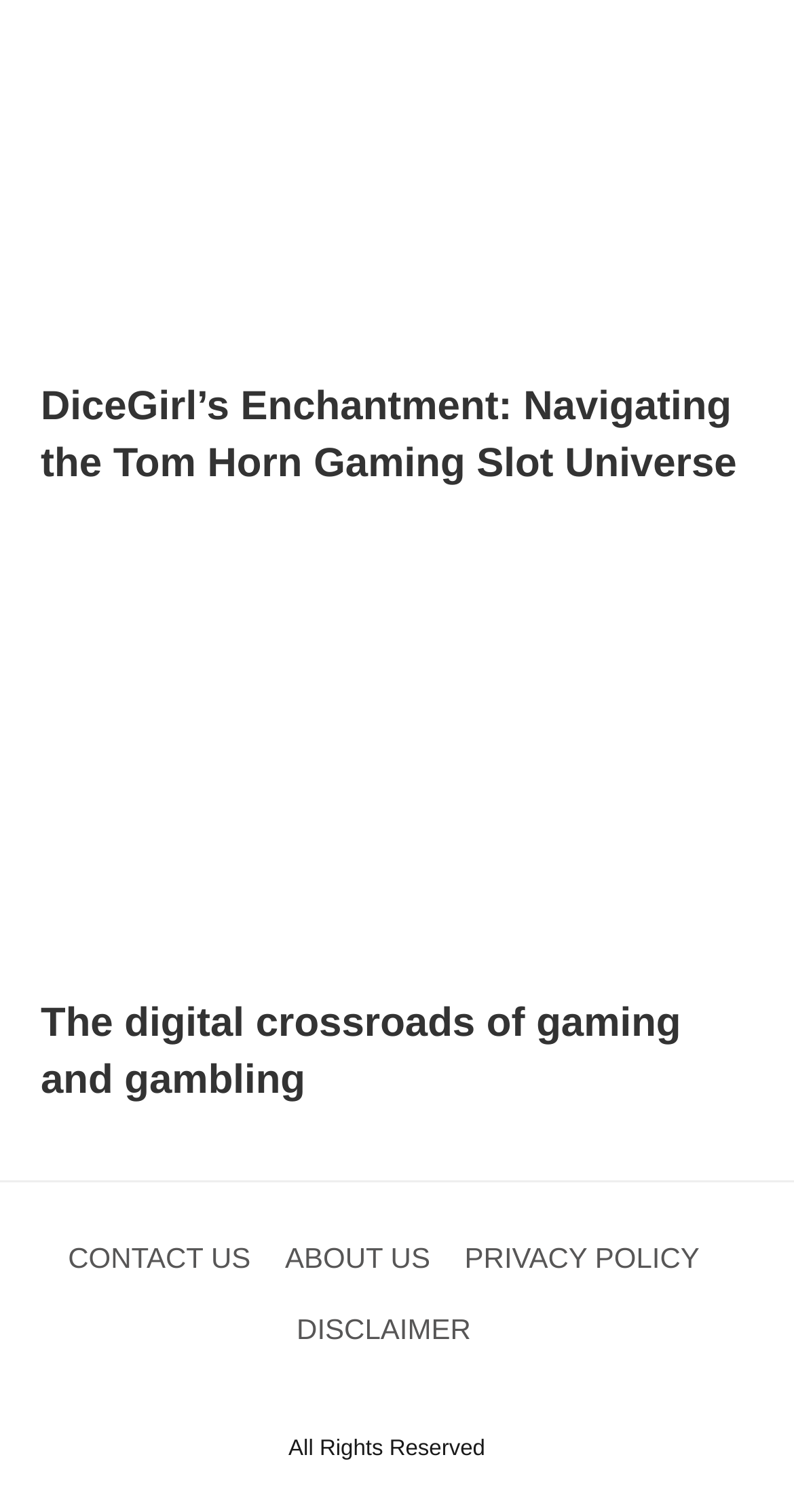Reply to the question with a single word or phrase:
What is the last text element on the webpage?

All Rights Reserved